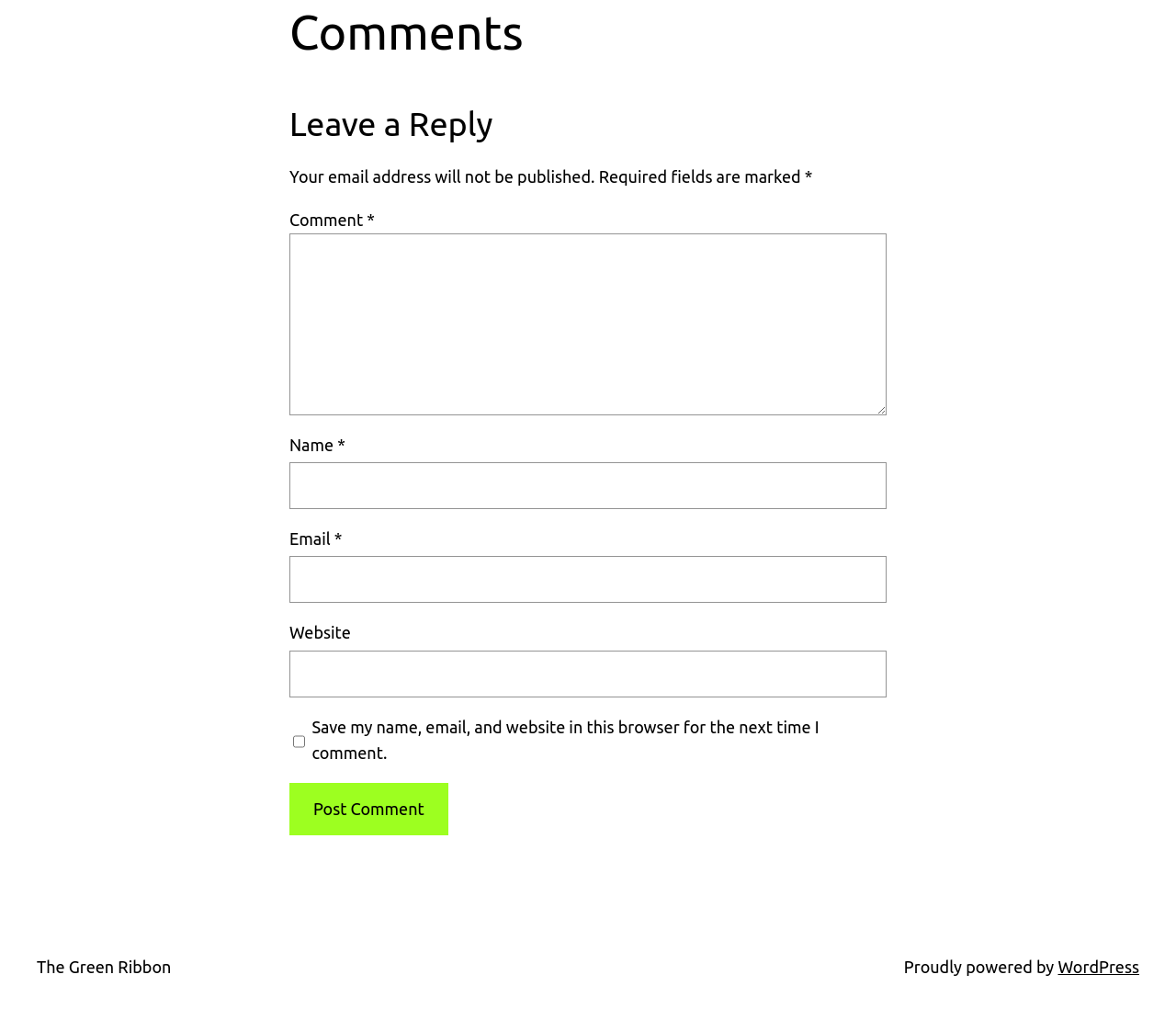Determine the bounding box for the described UI element: "parent_node: Name * name="author"".

[0.246, 0.453, 0.754, 0.499]